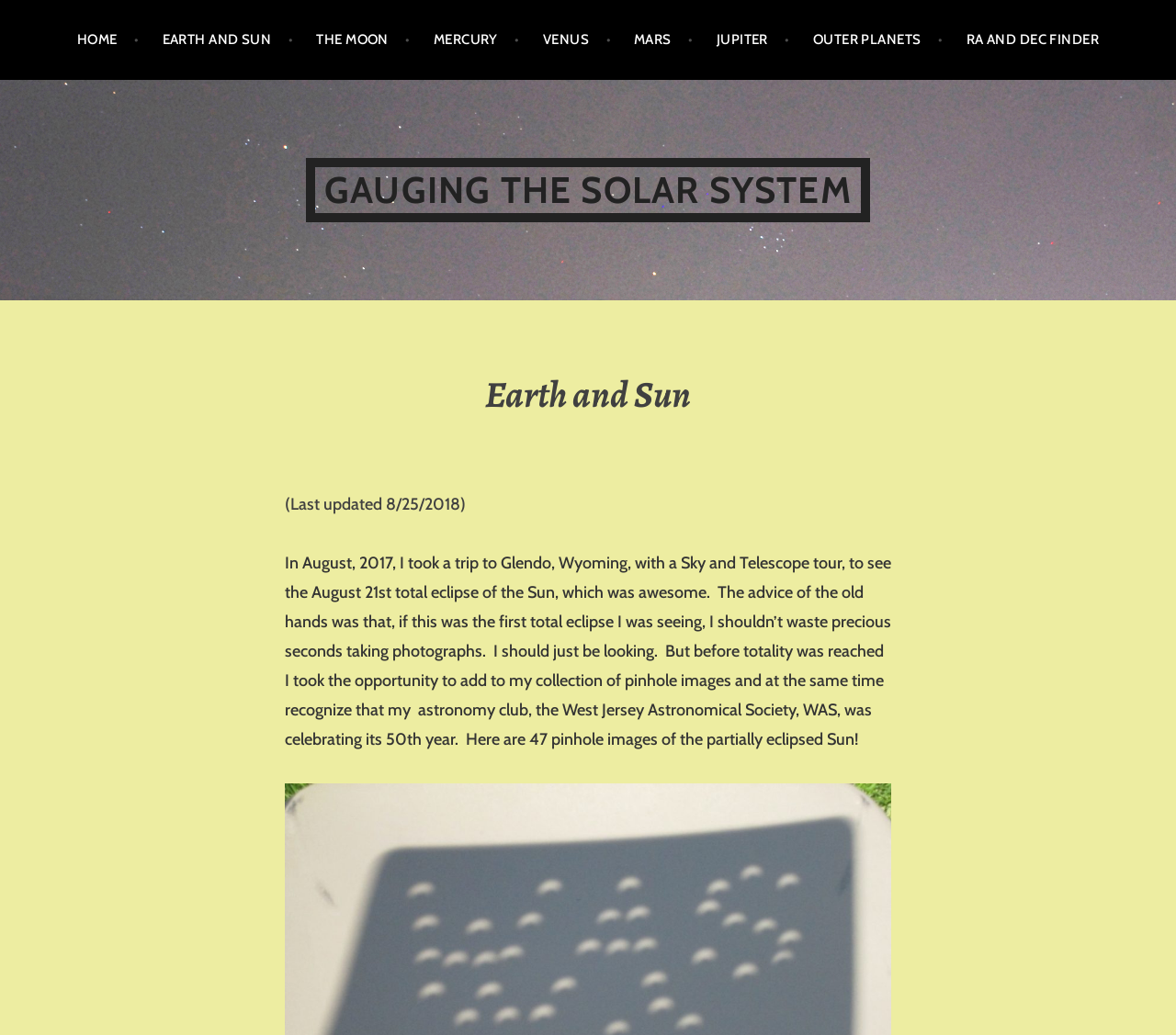Explain the features and main sections of the webpage comprehensively.

The webpage is about the author's experience of witnessing the total solar eclipse on August 21st, 2017, in Glendo, Wyoming. At the top of the page, there are 8 navigation links, including "HOME", "EARTH AND SUN", "THE MOON", and others, which are aligned horizontally and take up the top section of the page.

Below the navigation links, there is a large heading that reads "GAUGING THE SOLAR SYSTEM" in the middle of the page. Underneath this heading, there is a subheading "Earth and Sun" followed by a brief update note "(Last updated 8/25/2018)".

The main content of the page is a paragraph of text that describes the author's experience of the total solar eclipse. The text is positioned below the subheading and takes up a significant portion of the page. The text mentions the author's decision to take pinhole images of the partially eclipsed Sun and celebrates the 50th year of their astronomy club, the West Jersey Astronomical Society.

There are no images on the page, but the text mentions pinhole images of the partially eclipsed Sun, which are not displayed. Overall, the page has a simple layout with a focus on the text content.